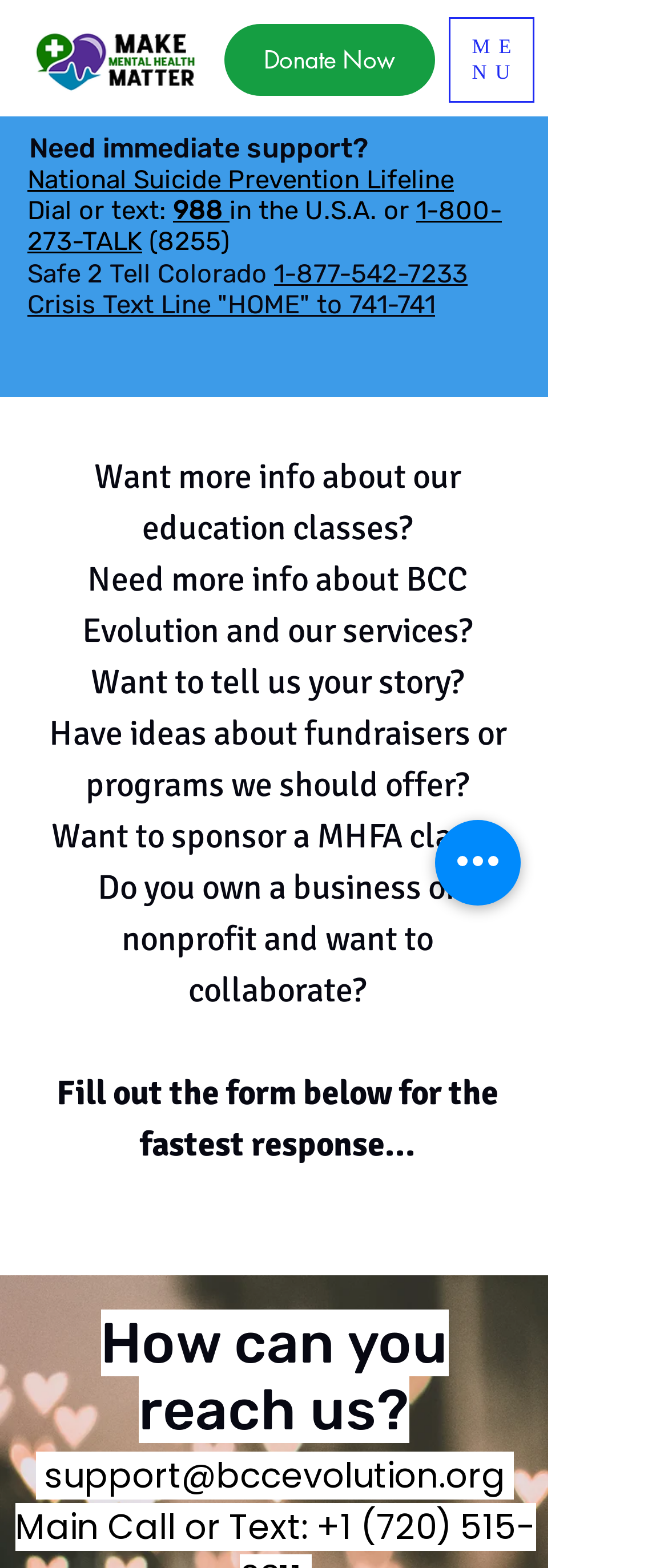Can you give a detailed response to the following question using the information from the image? How many ways are there to get immediate support?

I found the ways to get immediate support by looking at the headings 'Need immediate support?' and its corresponding text, which mentions two options: National Suicide Prevention Lifeline and Safe 2 Tell Colorado.